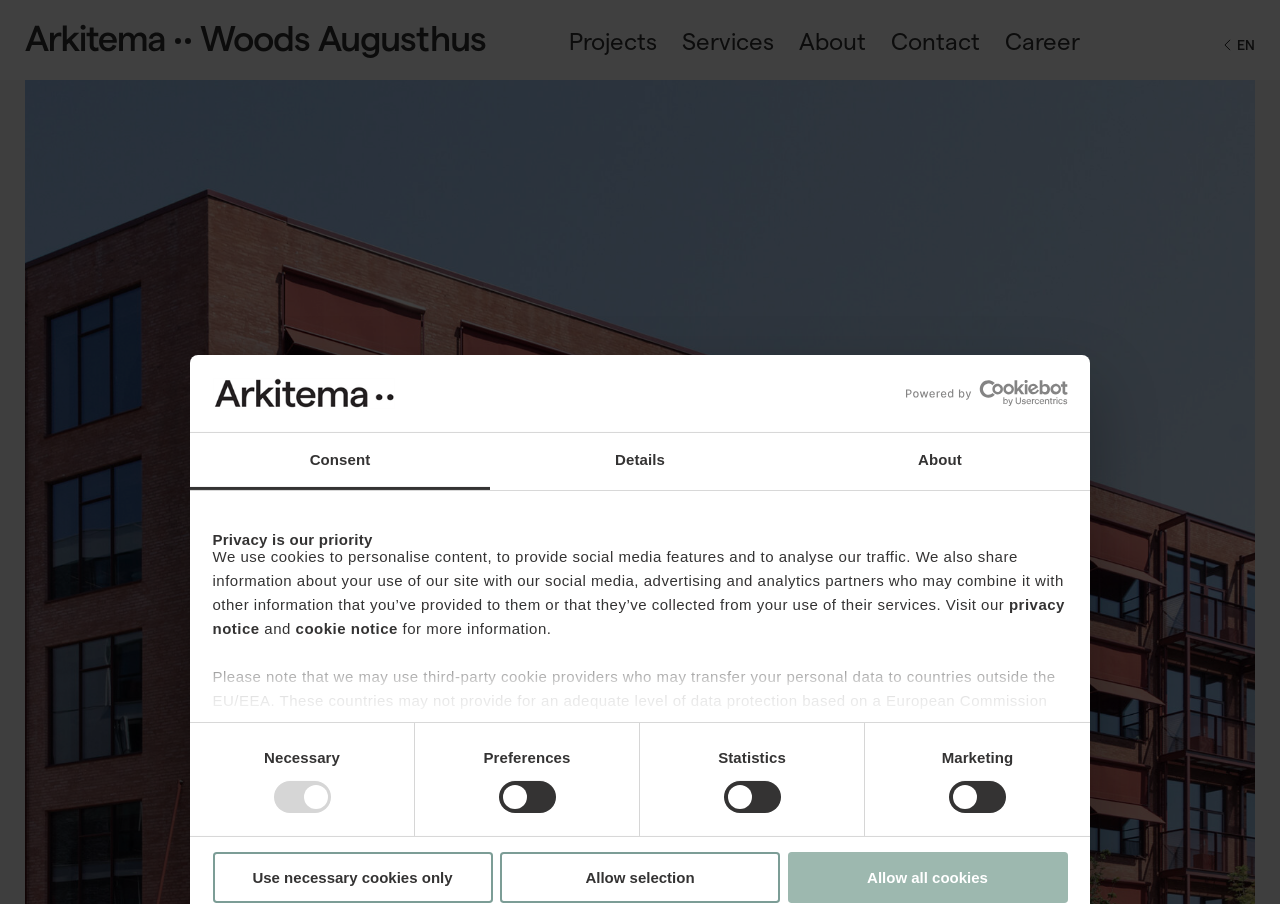Find the bounding box coordinates of the element to click in order to complete this instruction: "Click on 'Site Map'". The bounding box coordinates must be four float numbers between 0 and 1, denoted as [left, top, right, bottom].

None